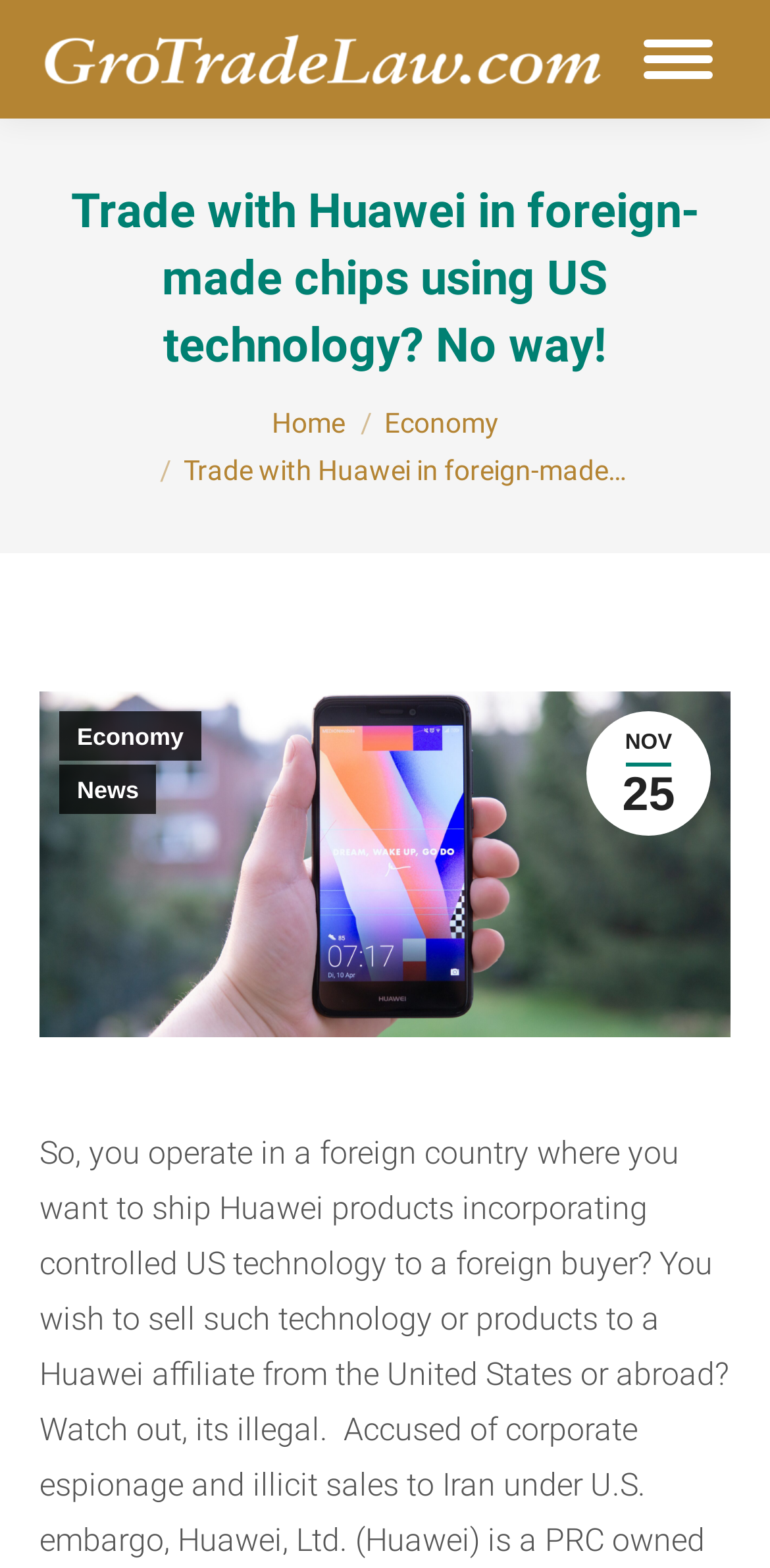How many links are there in the main menu?
Using the information from the image, answer the question thoroughly.

The main menu is located at the top of the webpage and has three links: 'Home', 'Economy', and a mobile menu icon. These links can be found by examining the bounding box coordinates and OCR text of the elements.